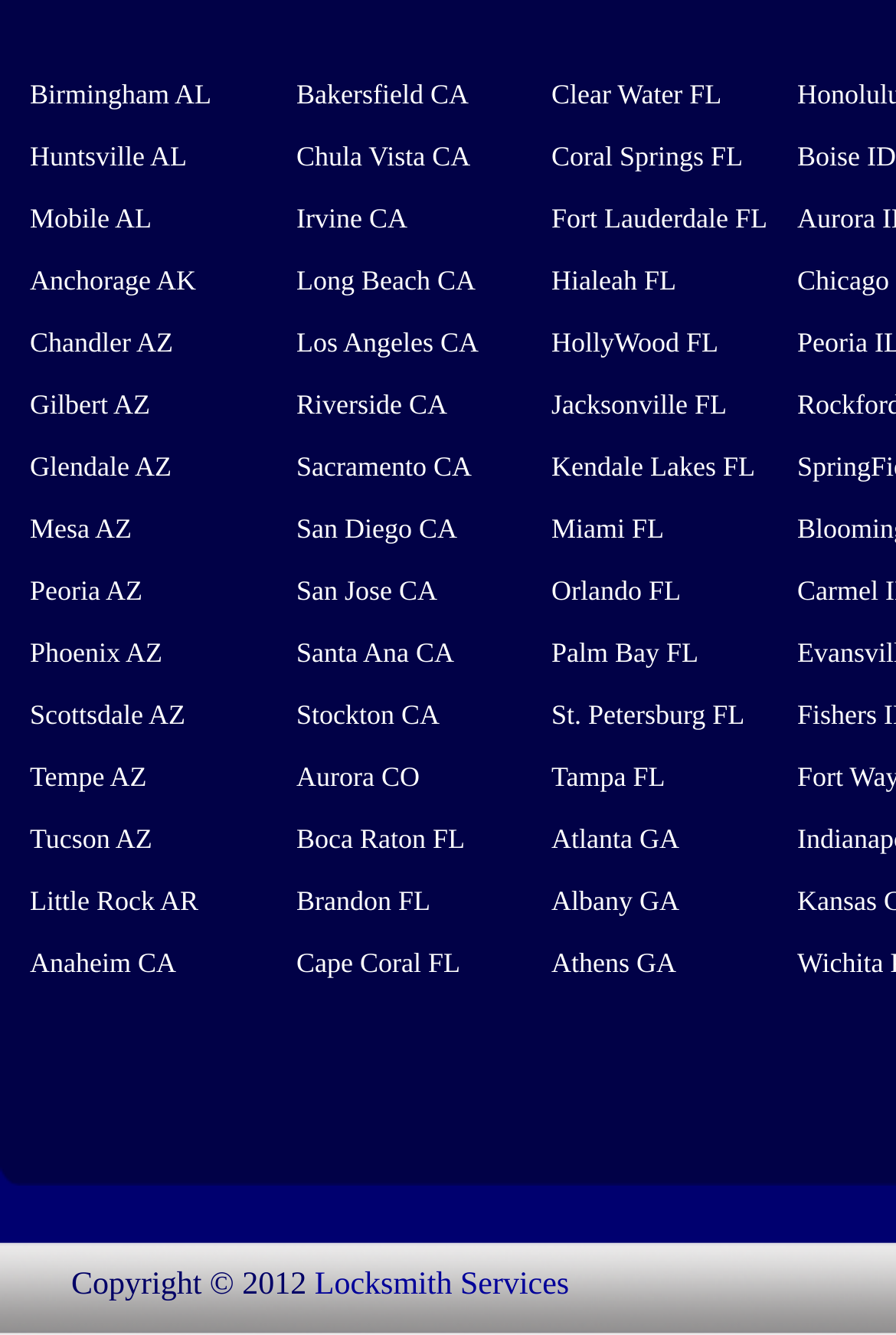How many columns are in the table at the bottom of the page?
Using the image, provide a concise answer in one word or a short phrase.

2